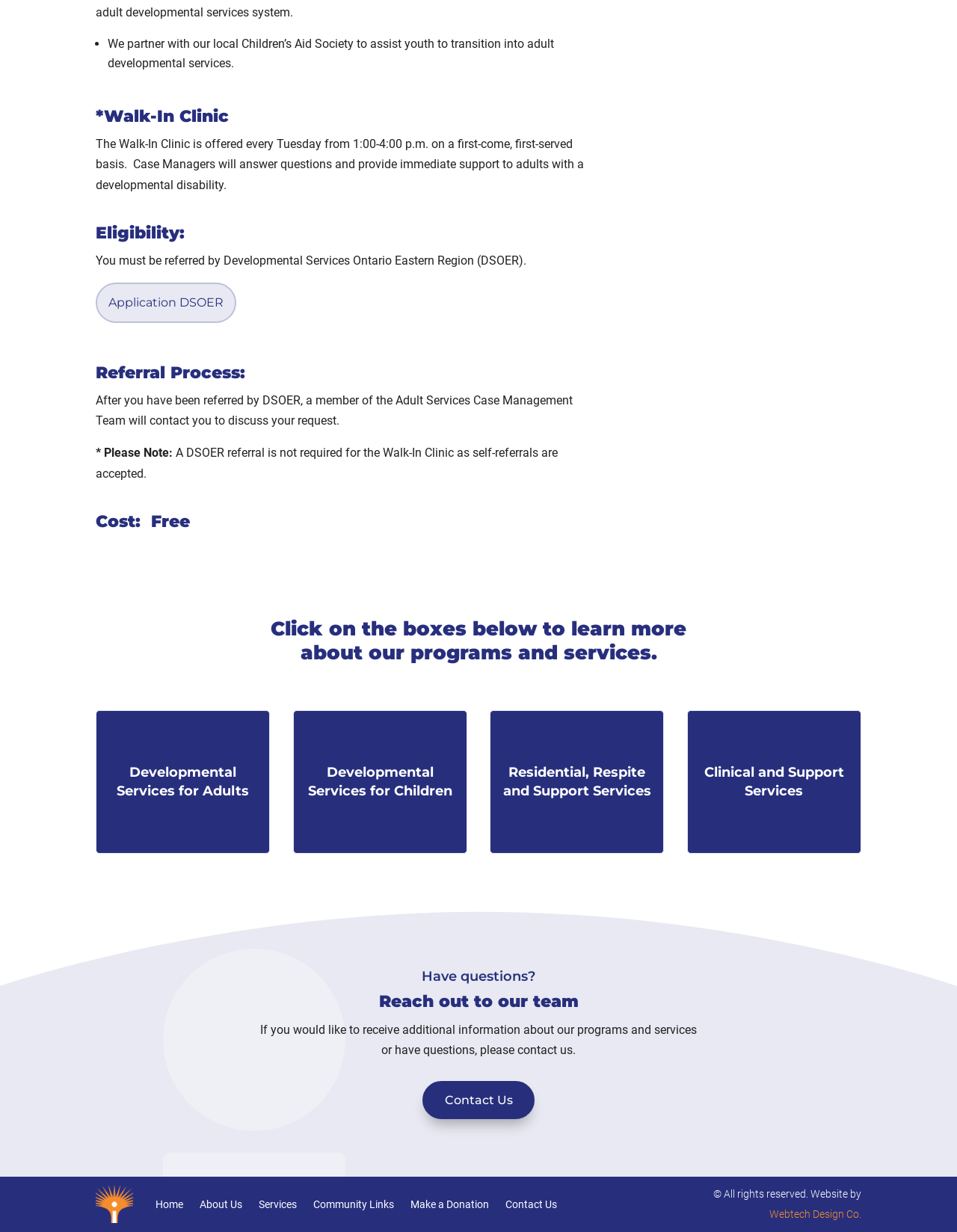What is the day of the week for the Walk-In Clinic?
Please give a detailed and elaborate answer to the question based on the image.

I found the answer by looking at the StaticText element that says 'The Walk-In Clinic is offered every Tuesday from 1:00-4:00 p.m. on a first-come, first-served basis.'